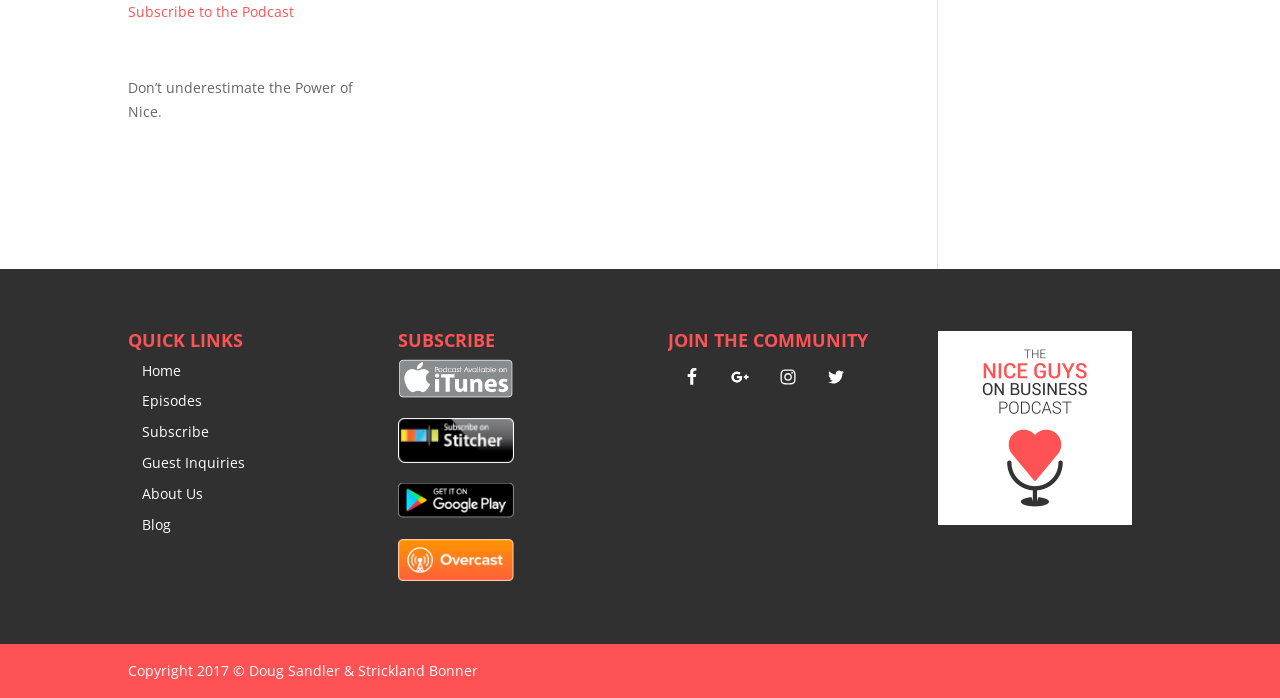Please identify the bounding box coordinates of the element's region that needs to be clicked to fulfill the following instruction: "Subscribe on iTunes". The bounding box coordinates should consist of four float numbers between 0 and 1, i.e., [left, top, right, bottom].

[0.311, 0.548, 0.402, 0.575]